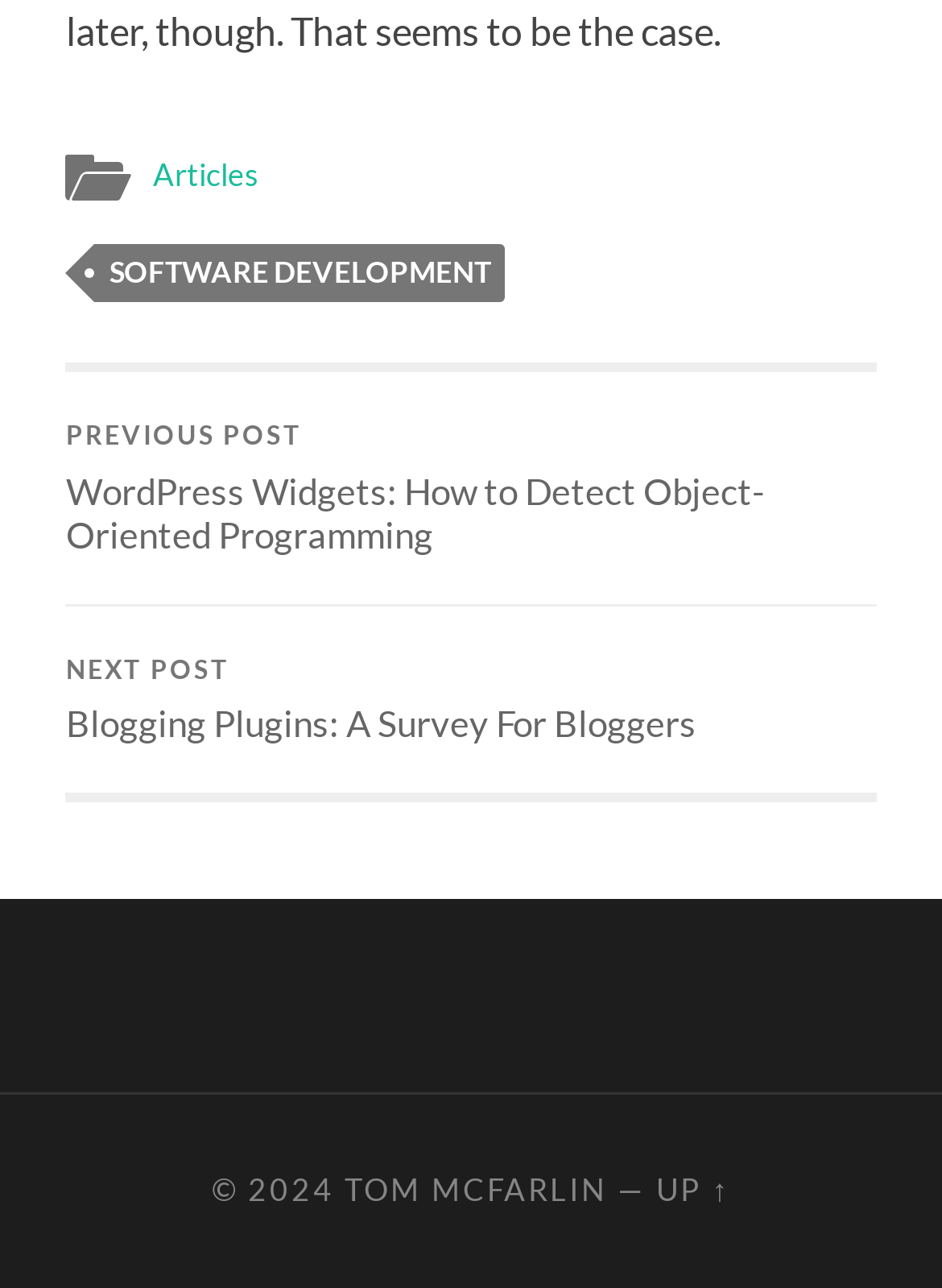Answer the following in one word or a short phrase: 
What is the author's name?

TOM MCFARLIN